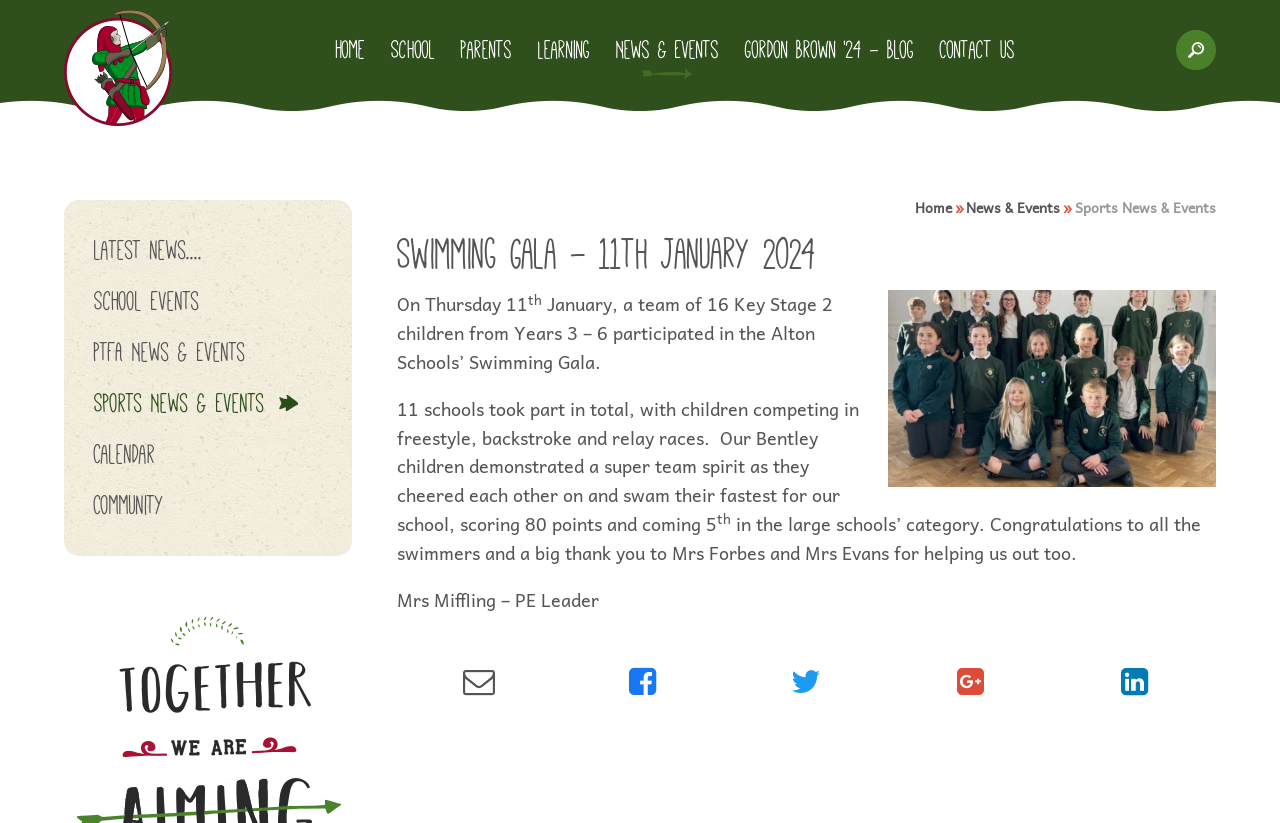Please answer the following question as detailed as possible based on the image: 
What is the name of the school?

The name of the school can be found in the top-left corner of the webpage, where it is written as 'Bentley C of E Primary School' next to the school's logo.